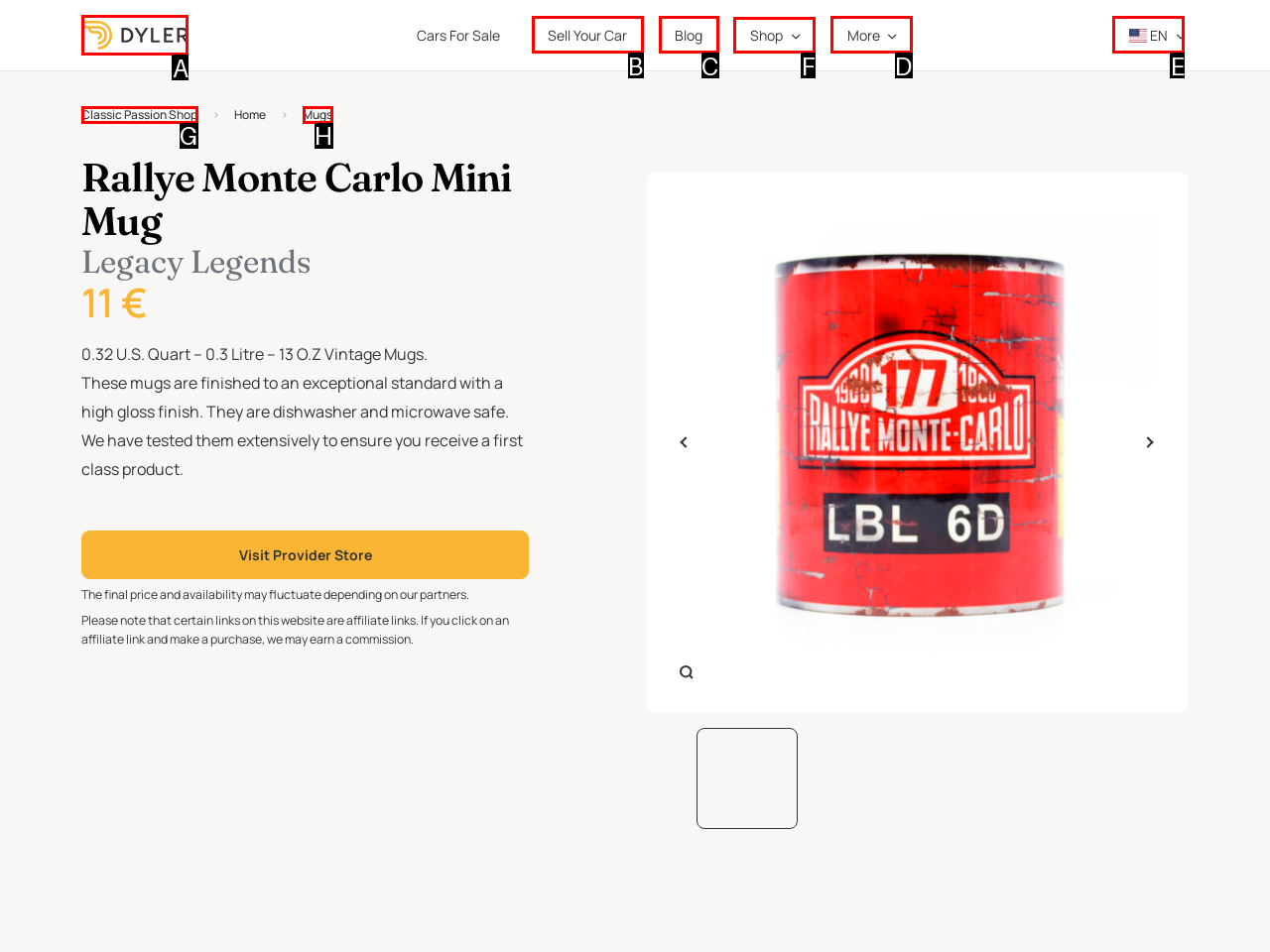Select the appropriate bounding box to fulfill the task: Explore the 'Shop' menu Respond with the corresponding letter from the choices provided.

F